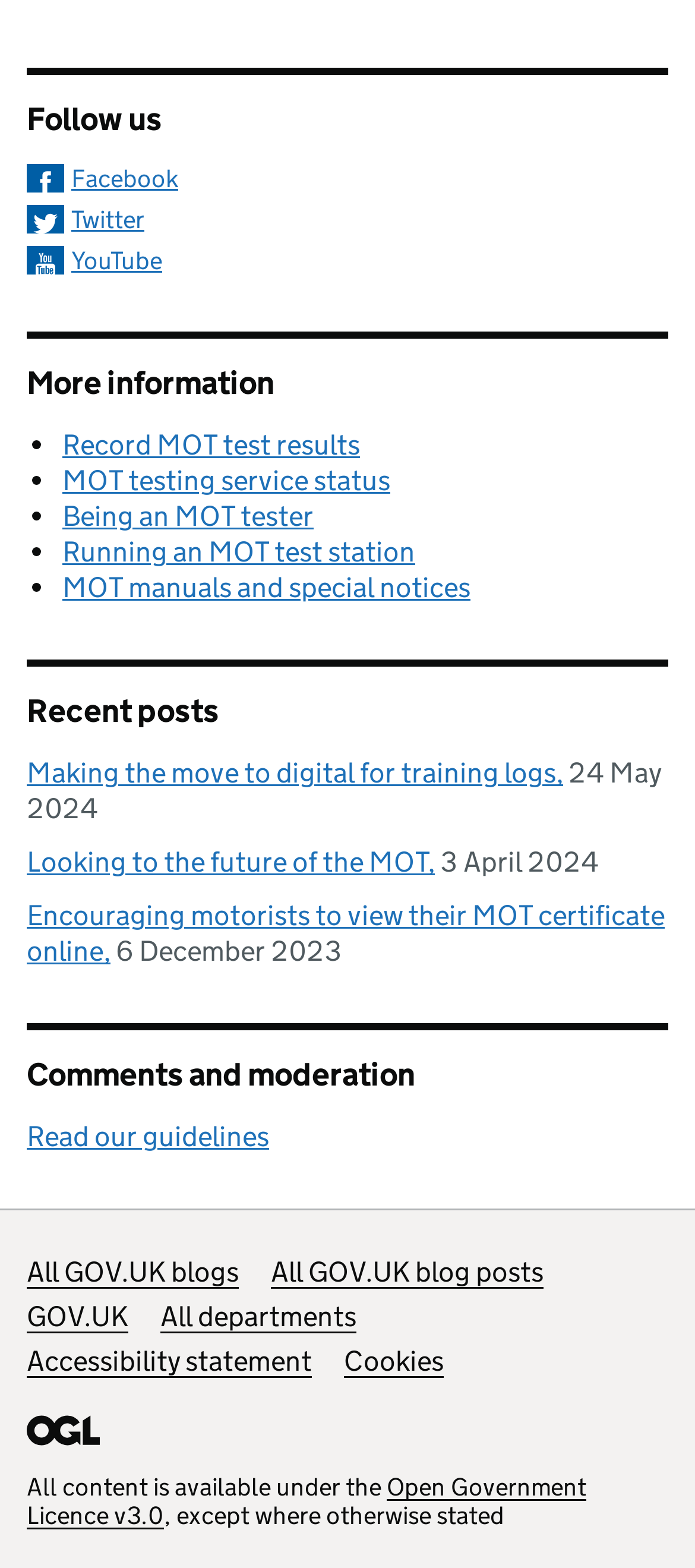Please determine the bounding box coordinates of the area that needs to be clicked to complete this task: 'Read our guidelines for comments and moderation'. The coordinates must be four float numbers between 0 and 1, formatted as [left, top, right, bottom].

[0.038, 0.714, 0.387, 0.736]